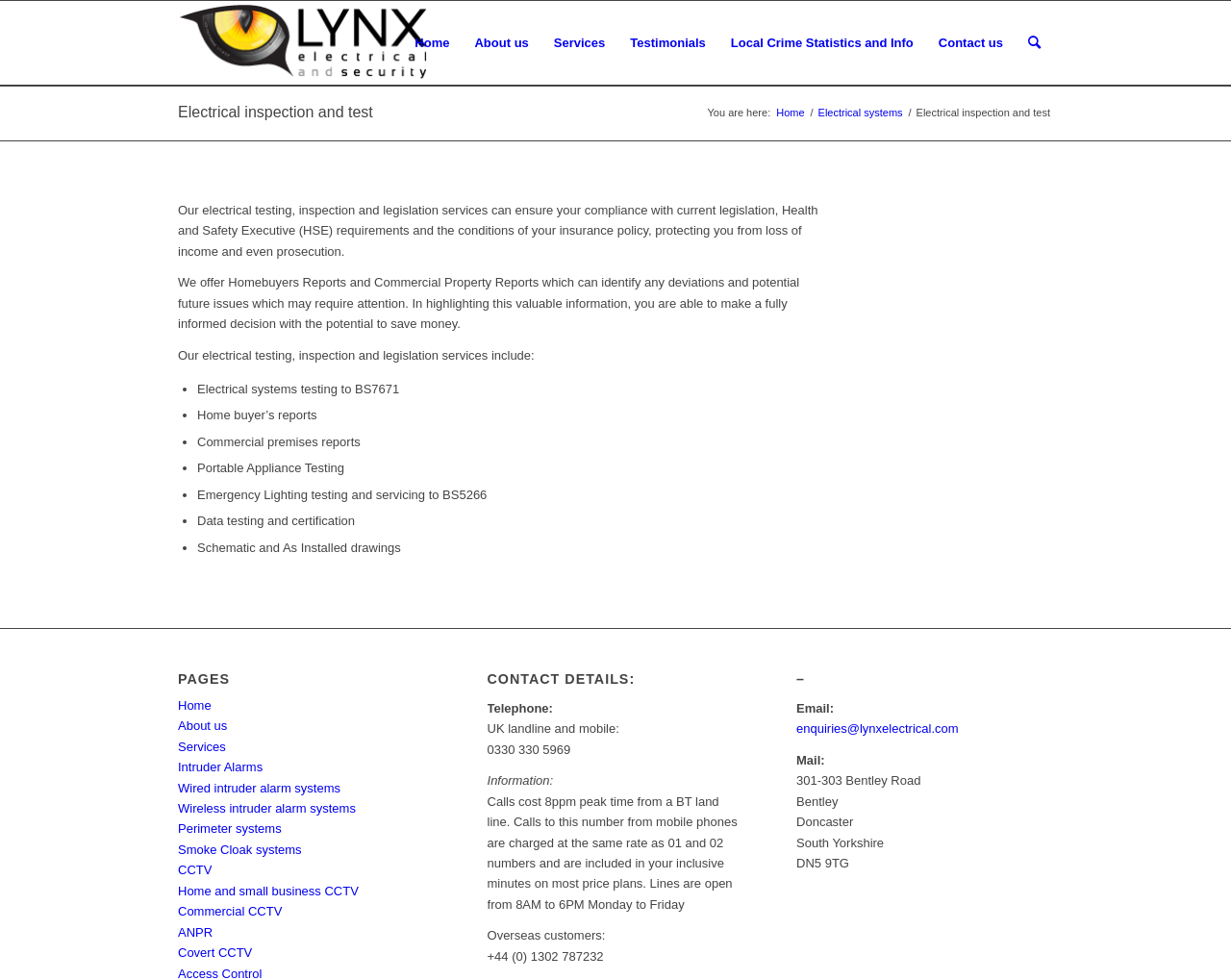Locate the bounding box coordinates of the clickable region to complete the following instruction: "Click on WANNTS Double Sleeping Pad."

None